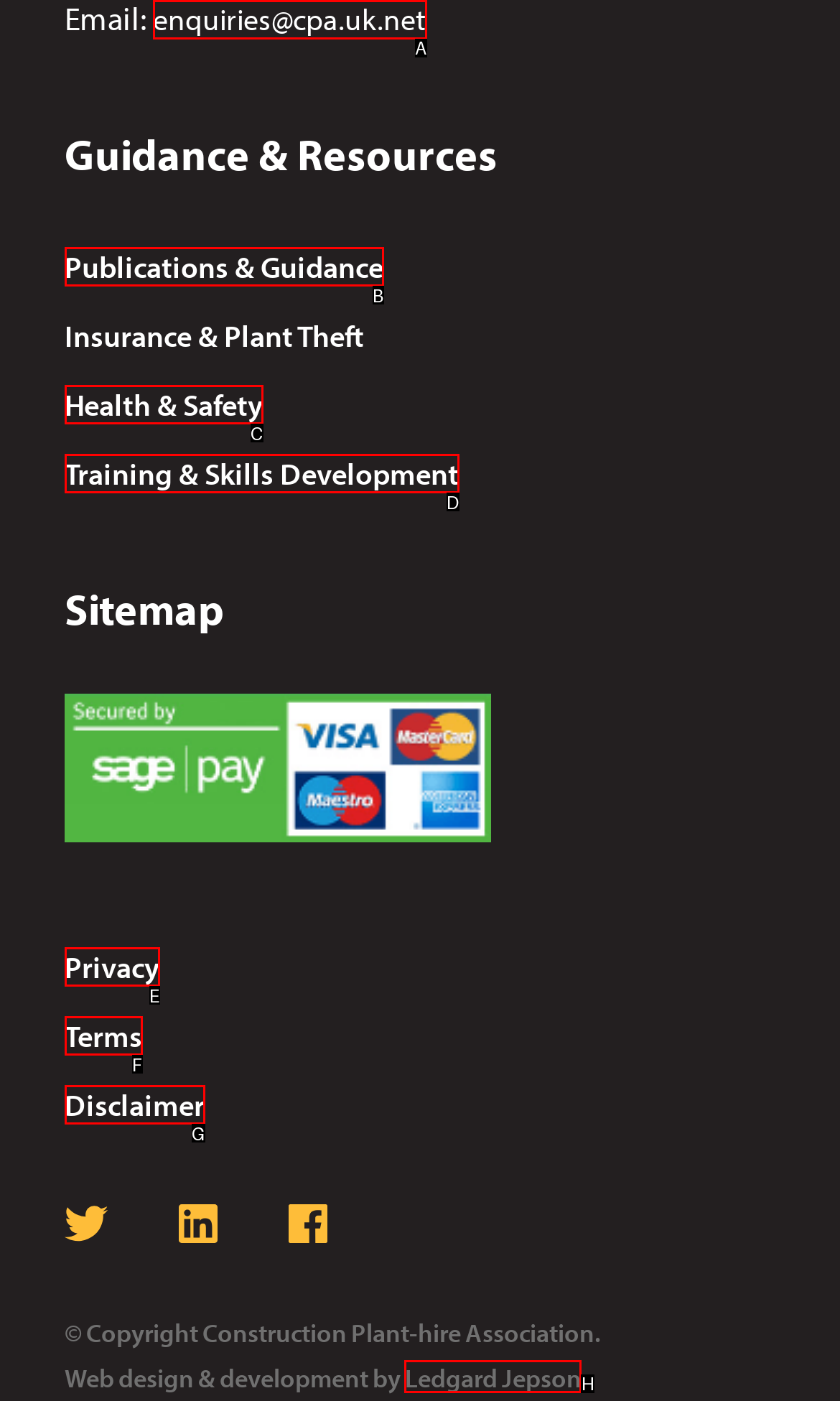Tell me which letter corresponds to the UI element that should be clicked to fulfill this instruction: Visit the 'Ledgard Jepson' website
Answer using the letter of the chosen option directly.

H